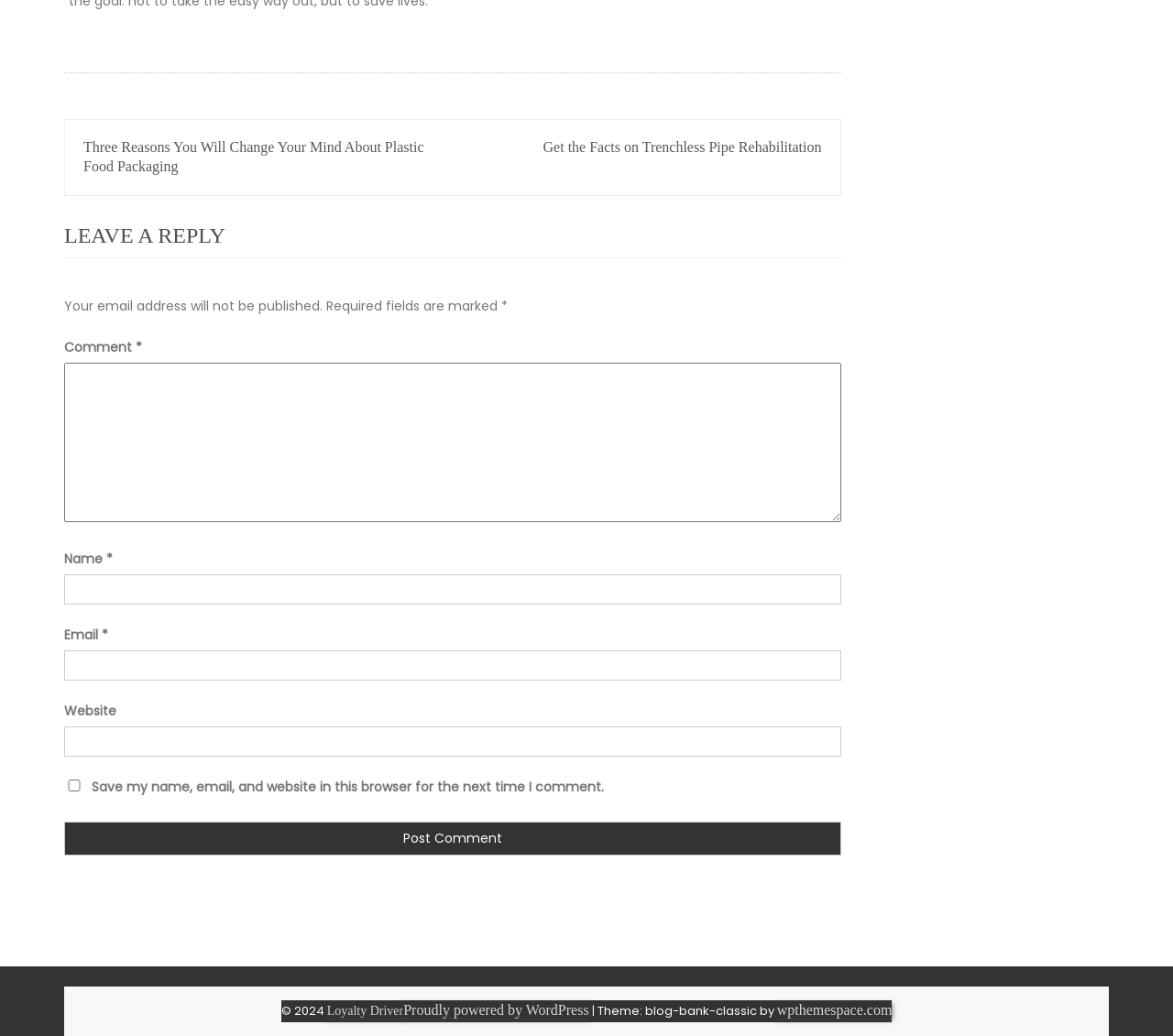Please determine the bounding box coordinates of the clickable area required to carry out the following instruction: "Click the 'Post Comment' button". The coordinates must be four float numbers between 0 and 1, represented as [left, top, right, bottom].

[0.055, 0.793, 0.717, 0.826]